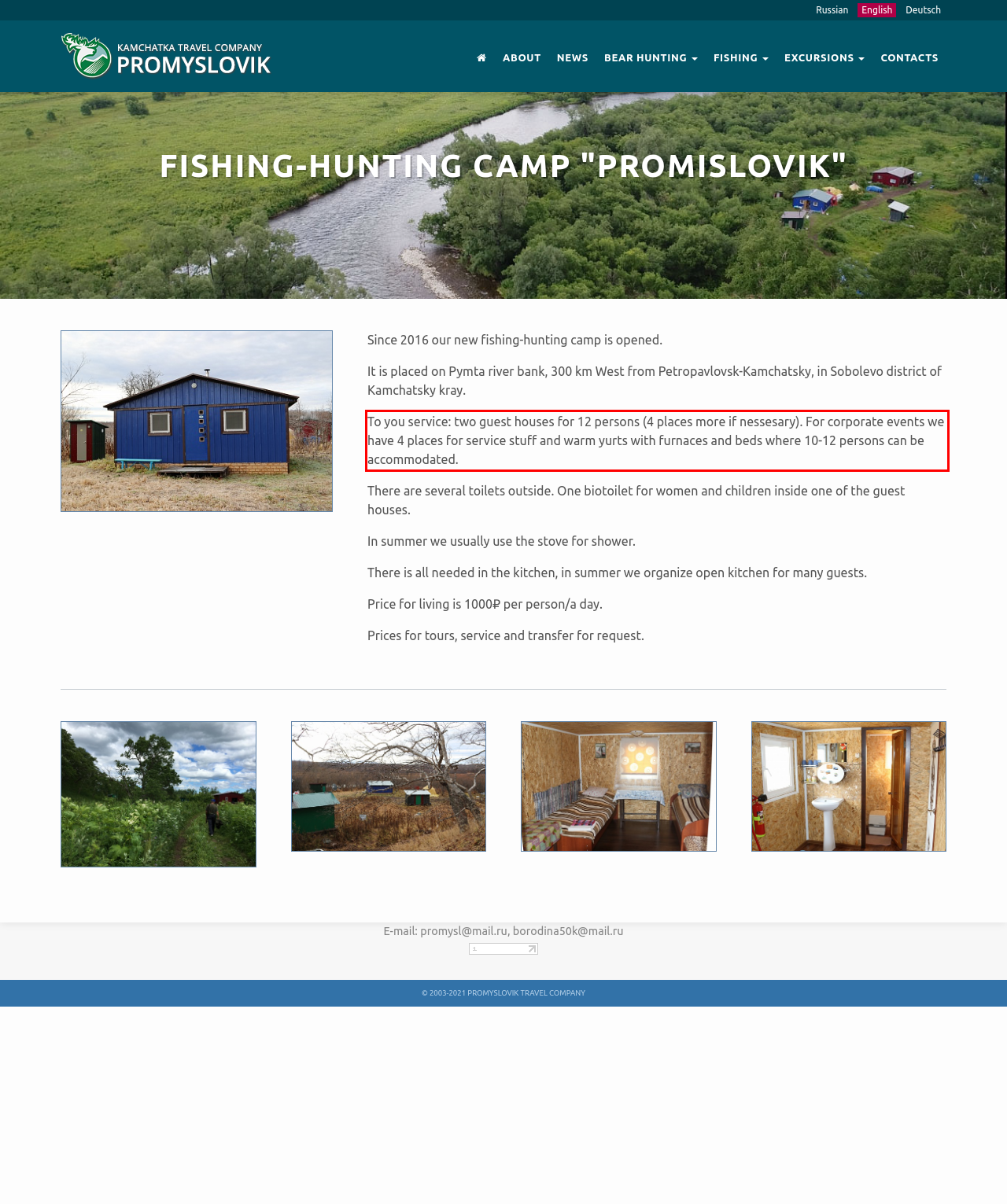Analyze the red bounding box in the provided webpage screenshot and generate the text content contained within.

To you service: two guest houses for 12 persons (4 places more if nessesary). For corporate events we have 4 places for service stuff and warm yurts with furnaces and beds where 10-12 persons can be accommodated.